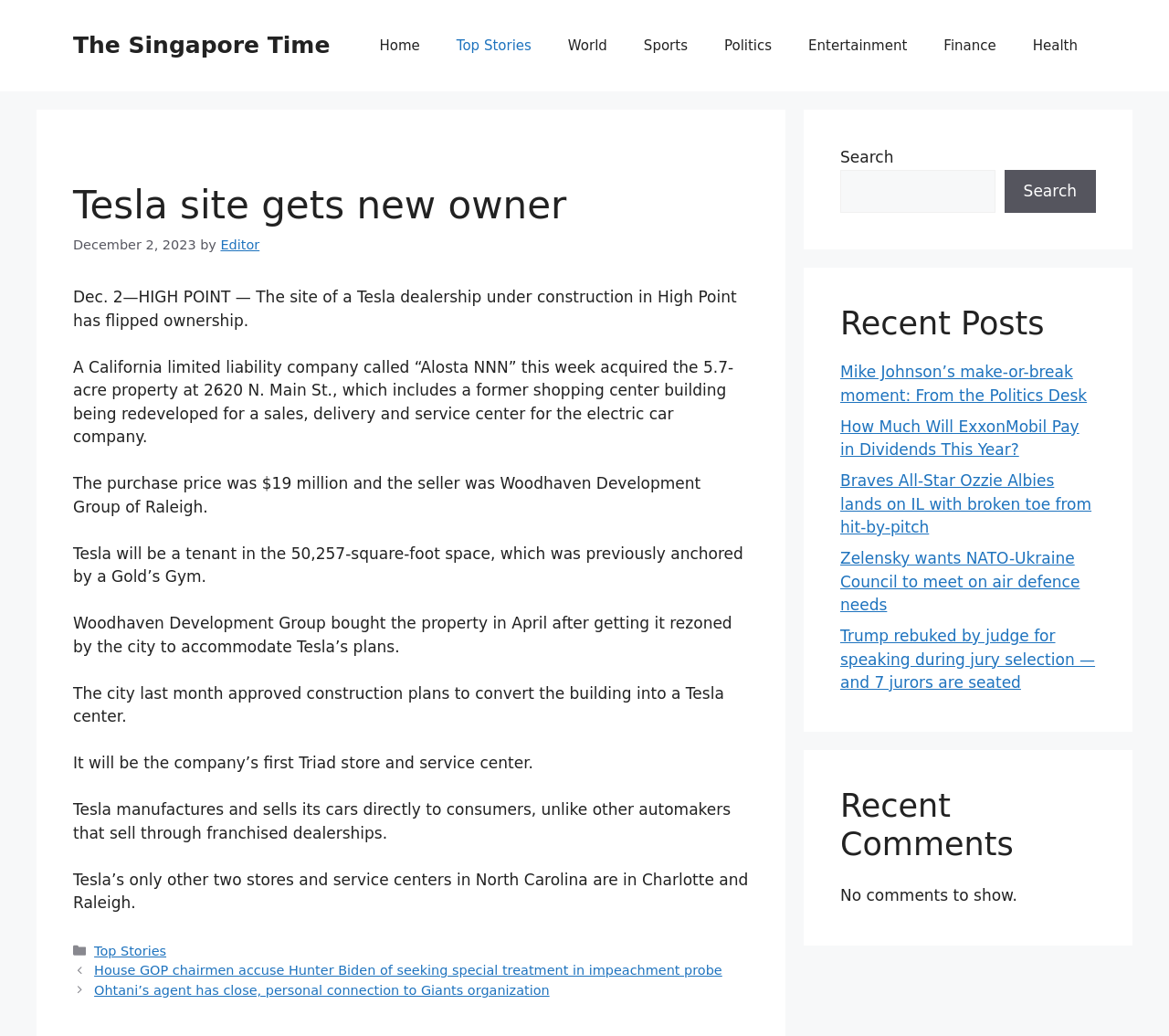Locate the bounding box coordinates of the clickable region necessary to complete the following instruction: "Read the 'Tesla site gets new owner' article". Provide the coordinates in the format of four float numbers between 0 and 1, i.e., [left, top, right, bottom].

[0.062, 0.176, 0.641, 0.221]